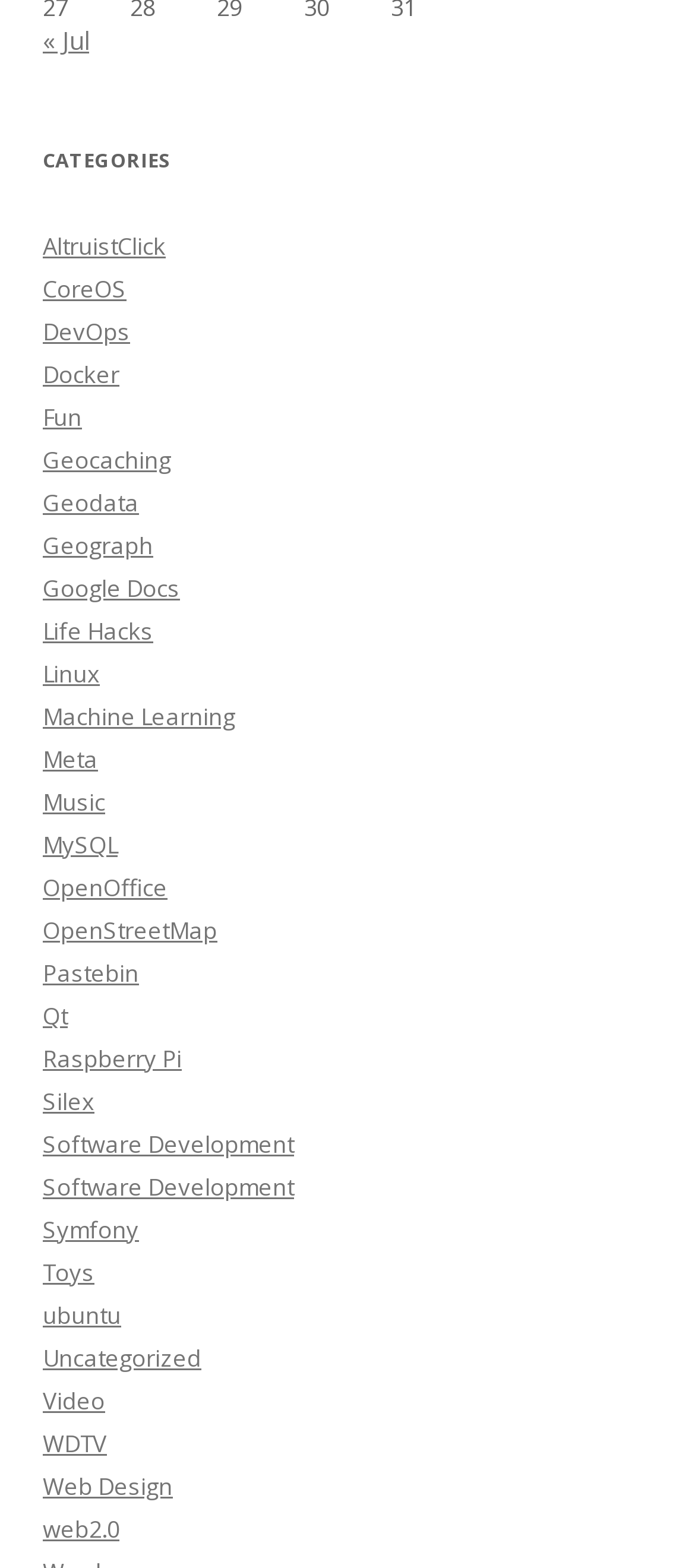Determine the bounding box for the described HTML element: "Machine Learning". Ensure the coordinates are four float numbers between 0 and 1 in the format [left, top, right, bottom].

[0.062, 0.447, 0.338, 0.467]